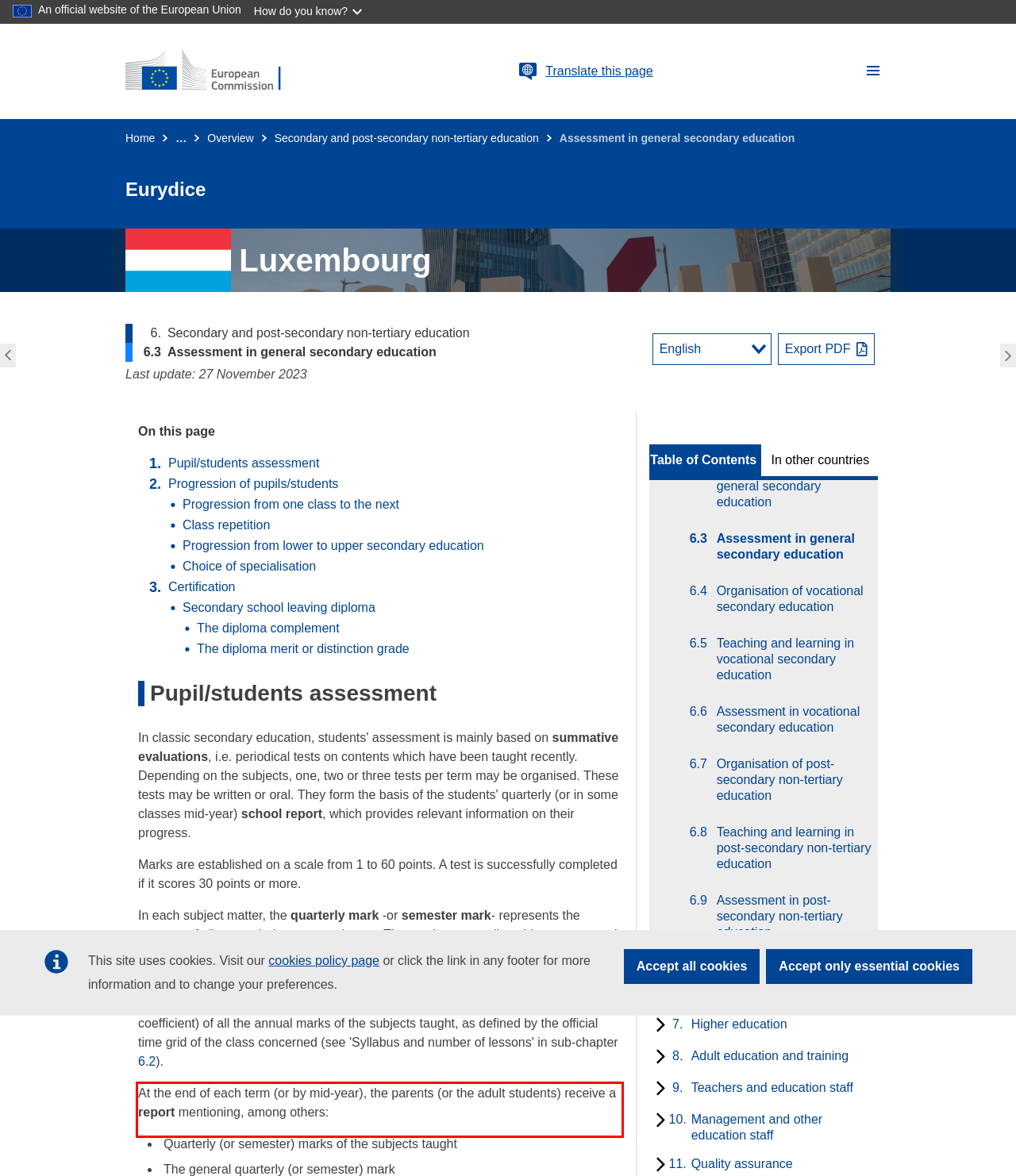Please recognize and transcribe the text located inside the red bounding box in the webpage image.

At the end of each term (or by mid-year), the parents (or the adult students) receive a report mentioning, among others: